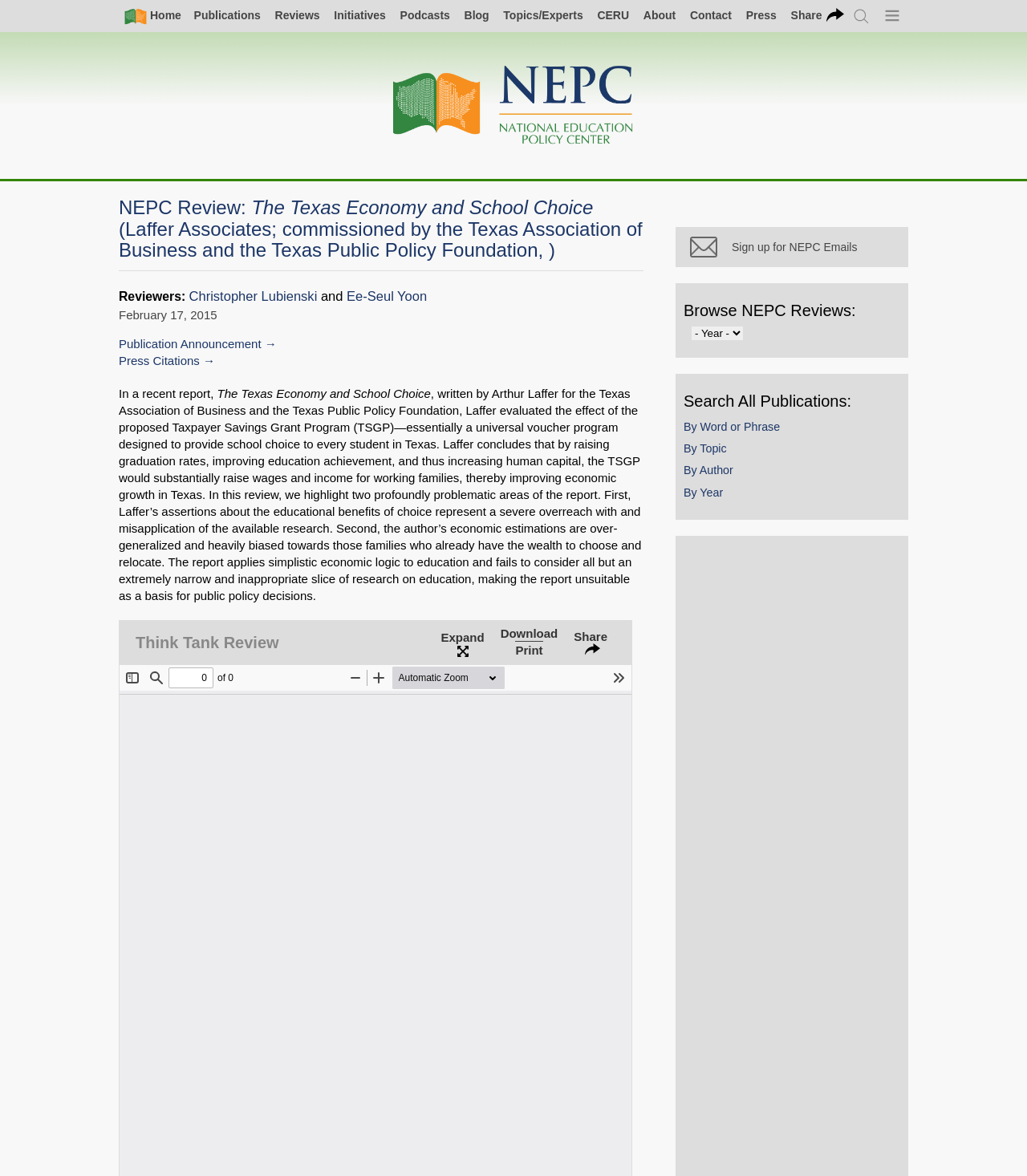Answer briefly with one word or phrase:
What is the name of the organization that published this review?

National Education Policy Center